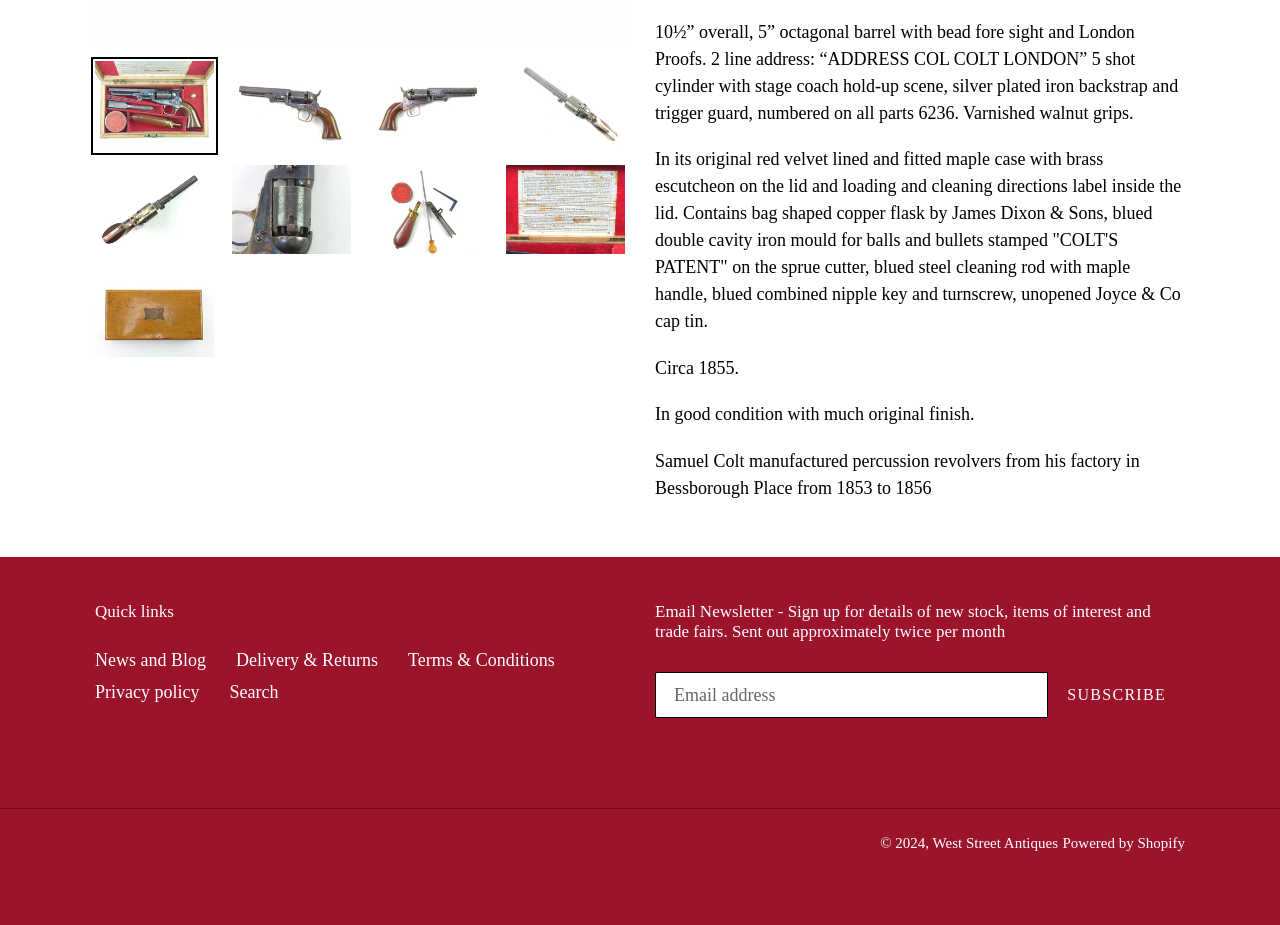Given the description "aria-describedby="a11y-external-message"", provide the bounding box coordinates of the corresponding UI element.

[0.071, 0.285, 0.17, 0.39]